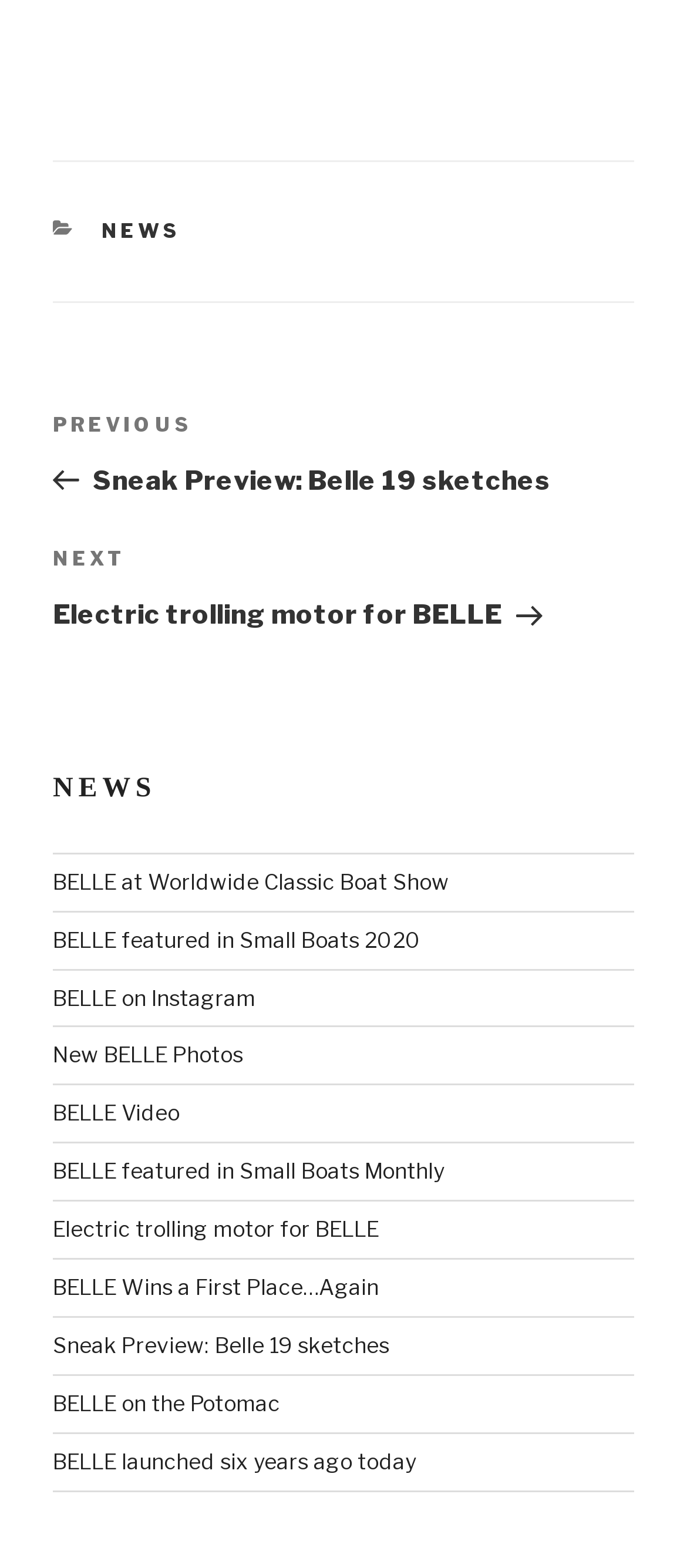Please find the bounding box coordinates of the clickable region needed to complete the following instruction: "watch BELLE Video". The bounding box coordinates must consist of four float numbers between 0 and 1, i.e., [left, top, right, bottom].

[0.077, 0.701, 0.262, 0.718]